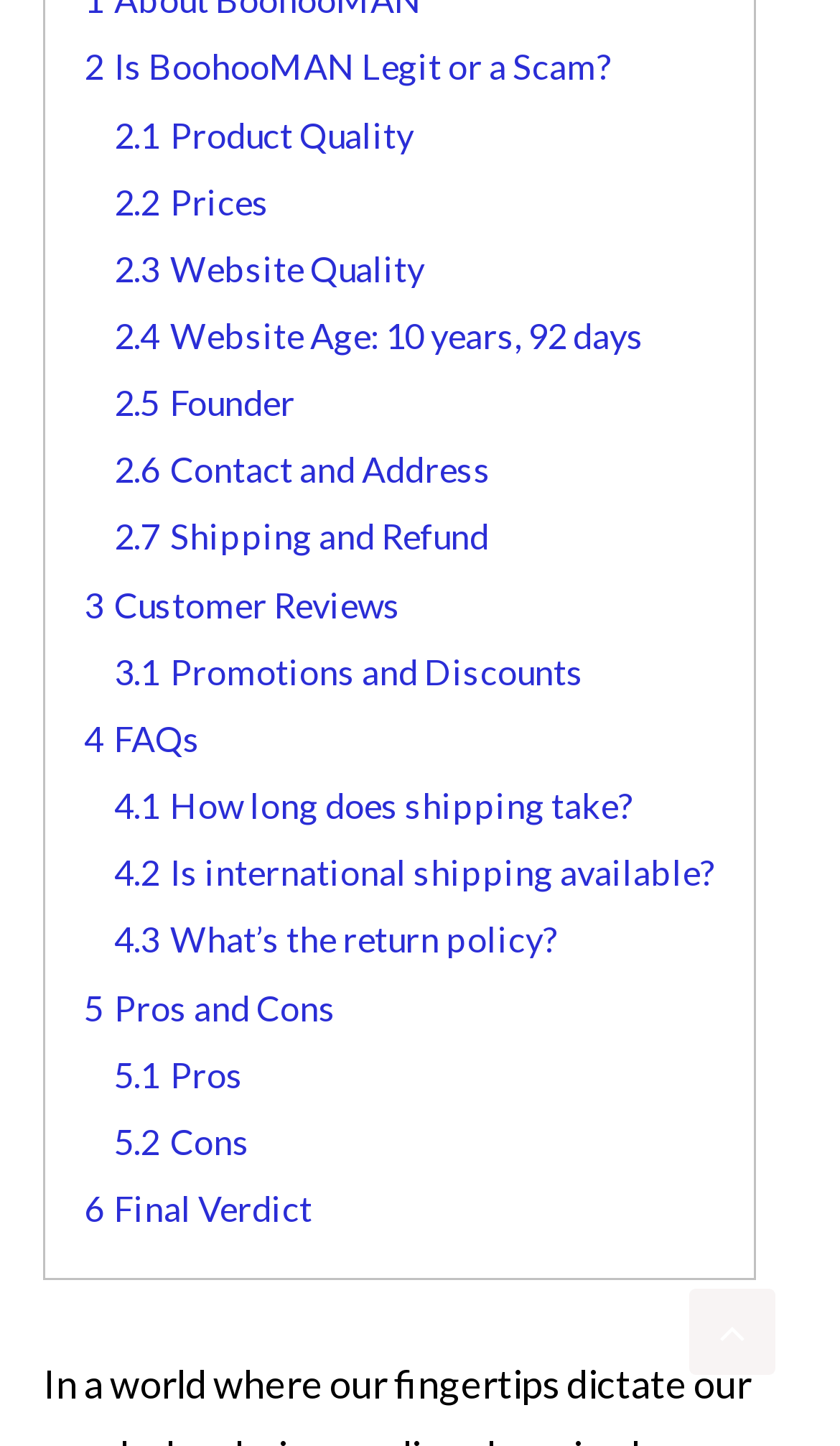Pinpoint the bounding box coordinates for the area that should be clicked to perform the following instruction: "Click on '2 Is BoohooMAN Legit or a Scam?'".

[0.1, 0.032, 0.728, 0.06]